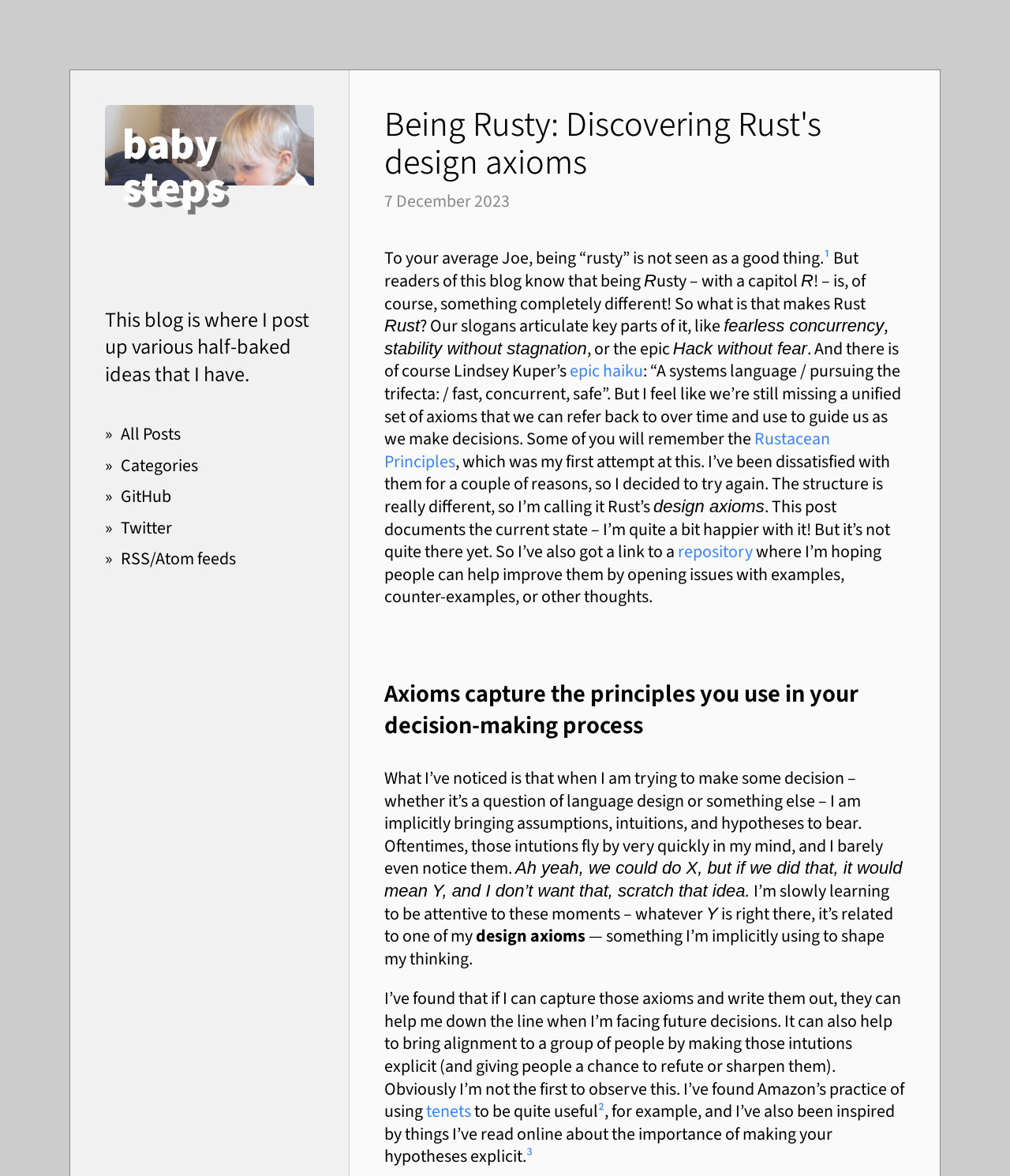Identify the bounding box coordinates of the area you need to click to perform the following instruction: "Read the 'Rustacean Principles' article".

[0.38, 0.363, 0.822, 0.402]